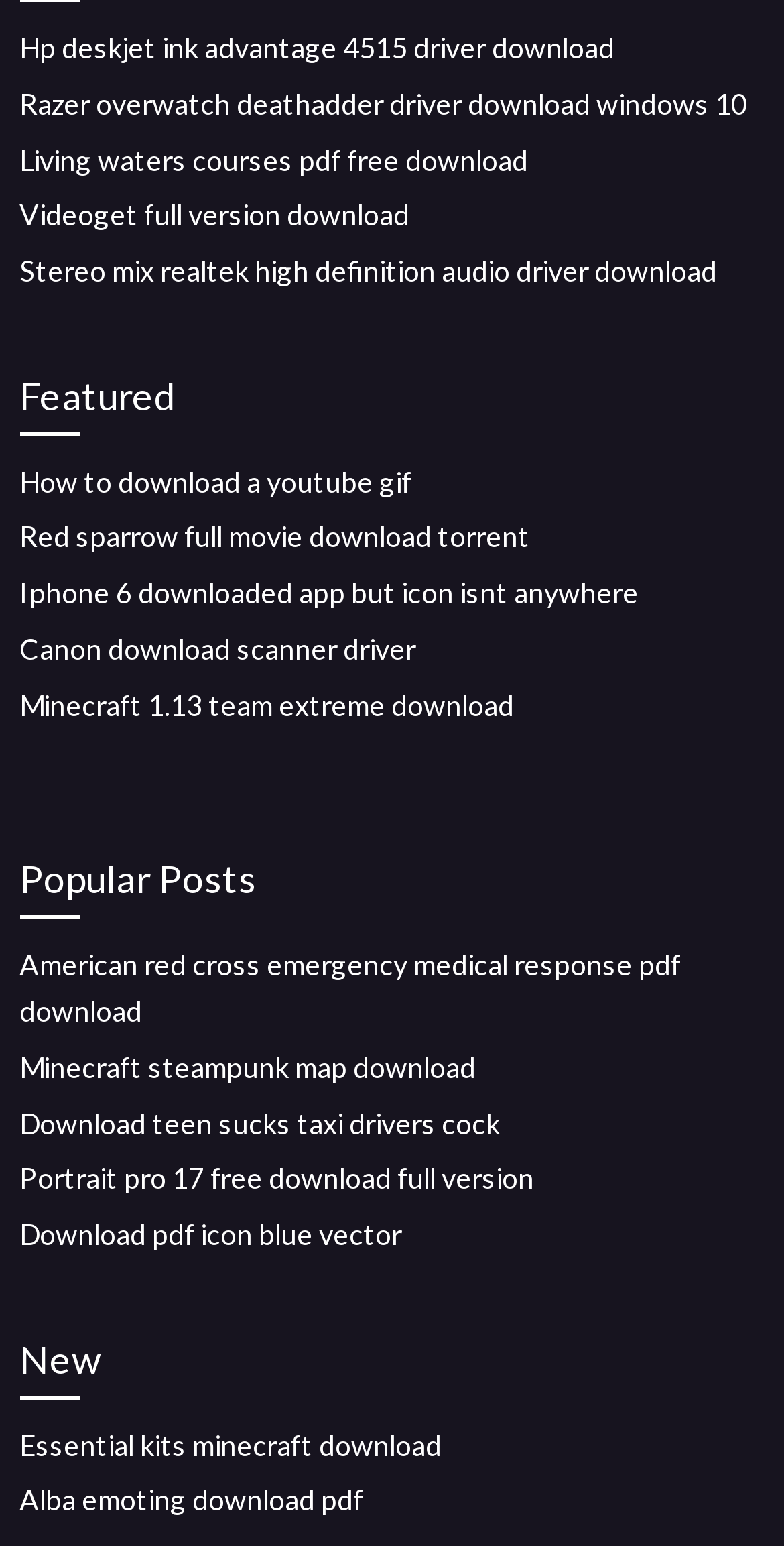How many links are there in total?
Look at the image and provide a short answer using one word or a phrase.

15